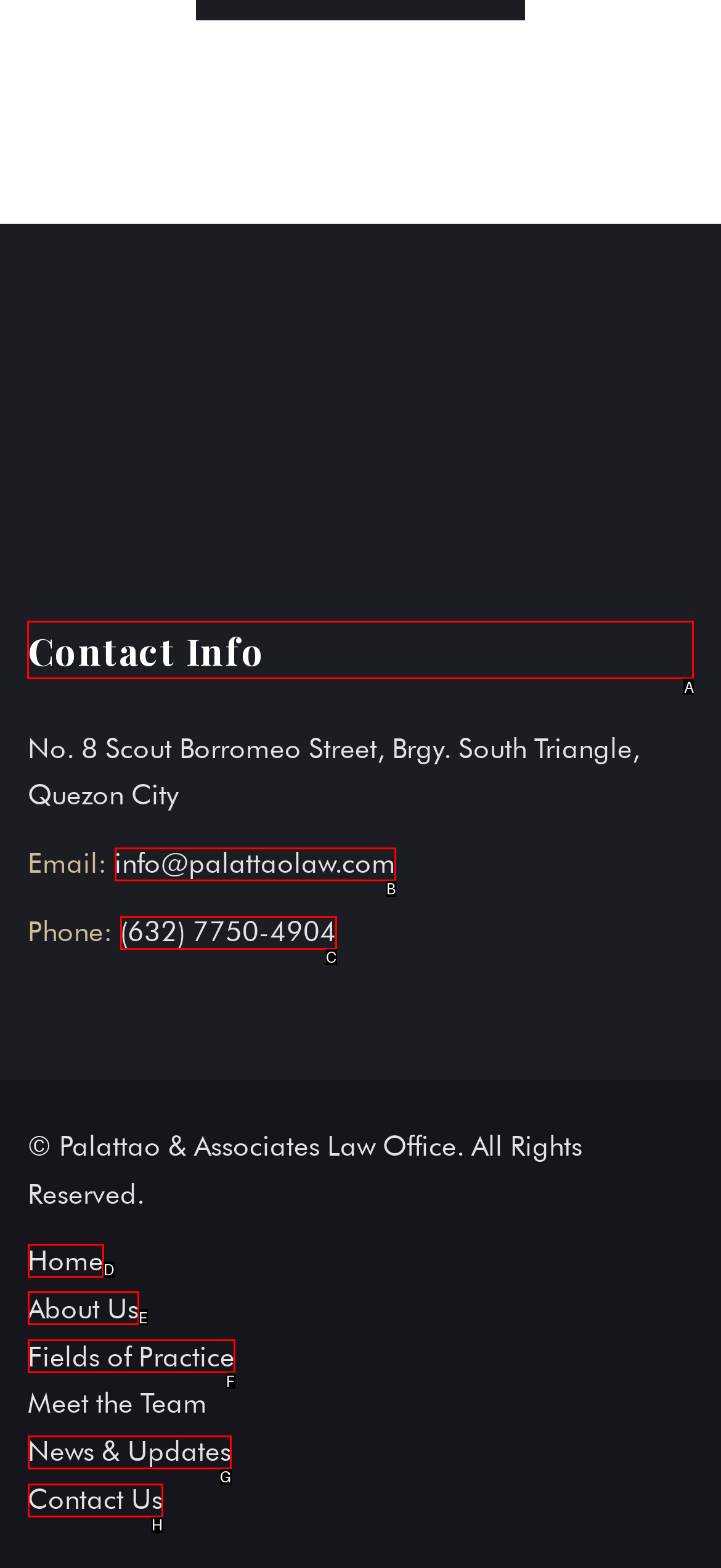Tell me which option I should click to complete the following task: view contact information
Answer with the option's letter from the given choices directly.

A